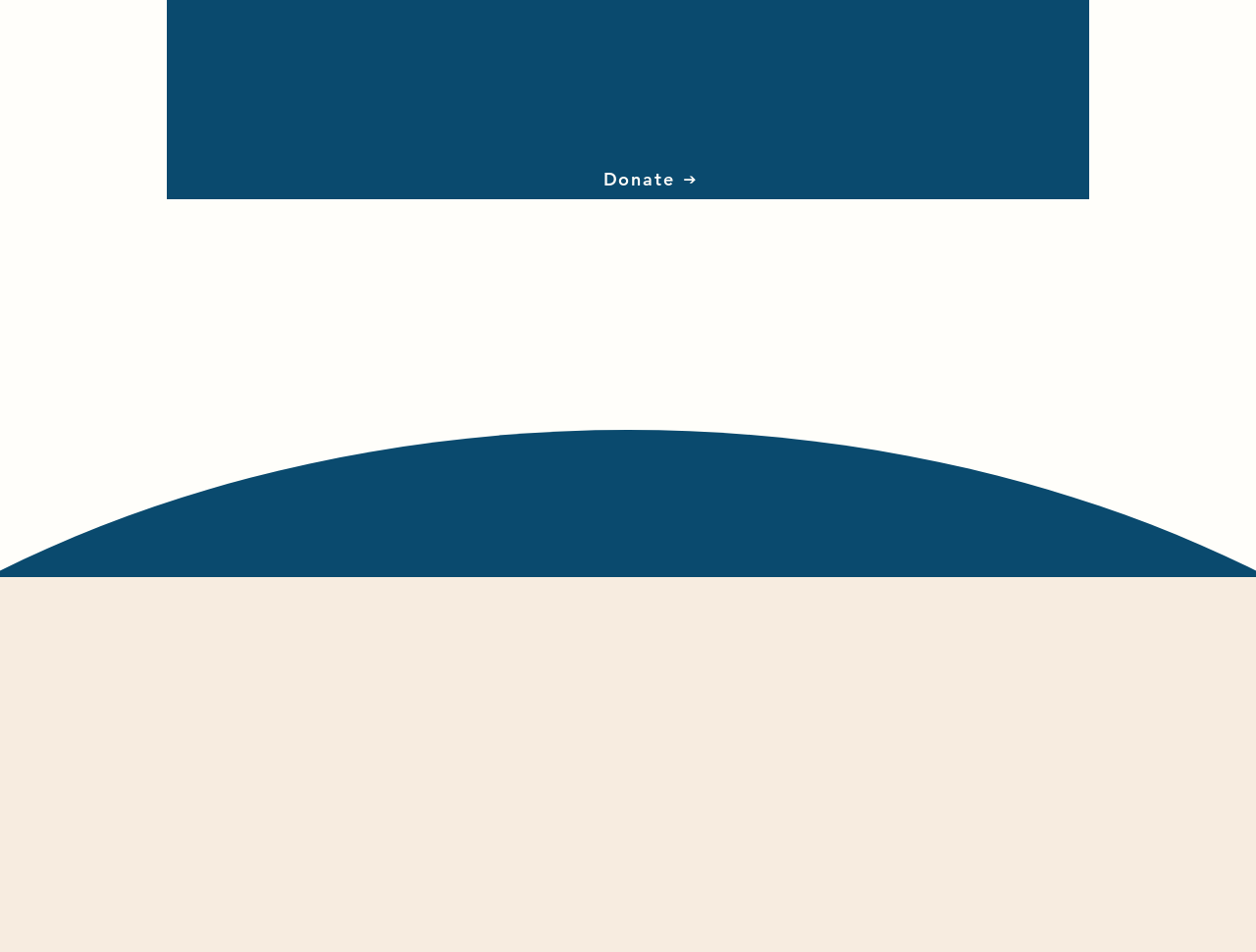Based on the provided description, "Donate", find the bounding box of the corresponding UI element in the screenshot.

[0.462, 0.168, 0.573, 0.209]